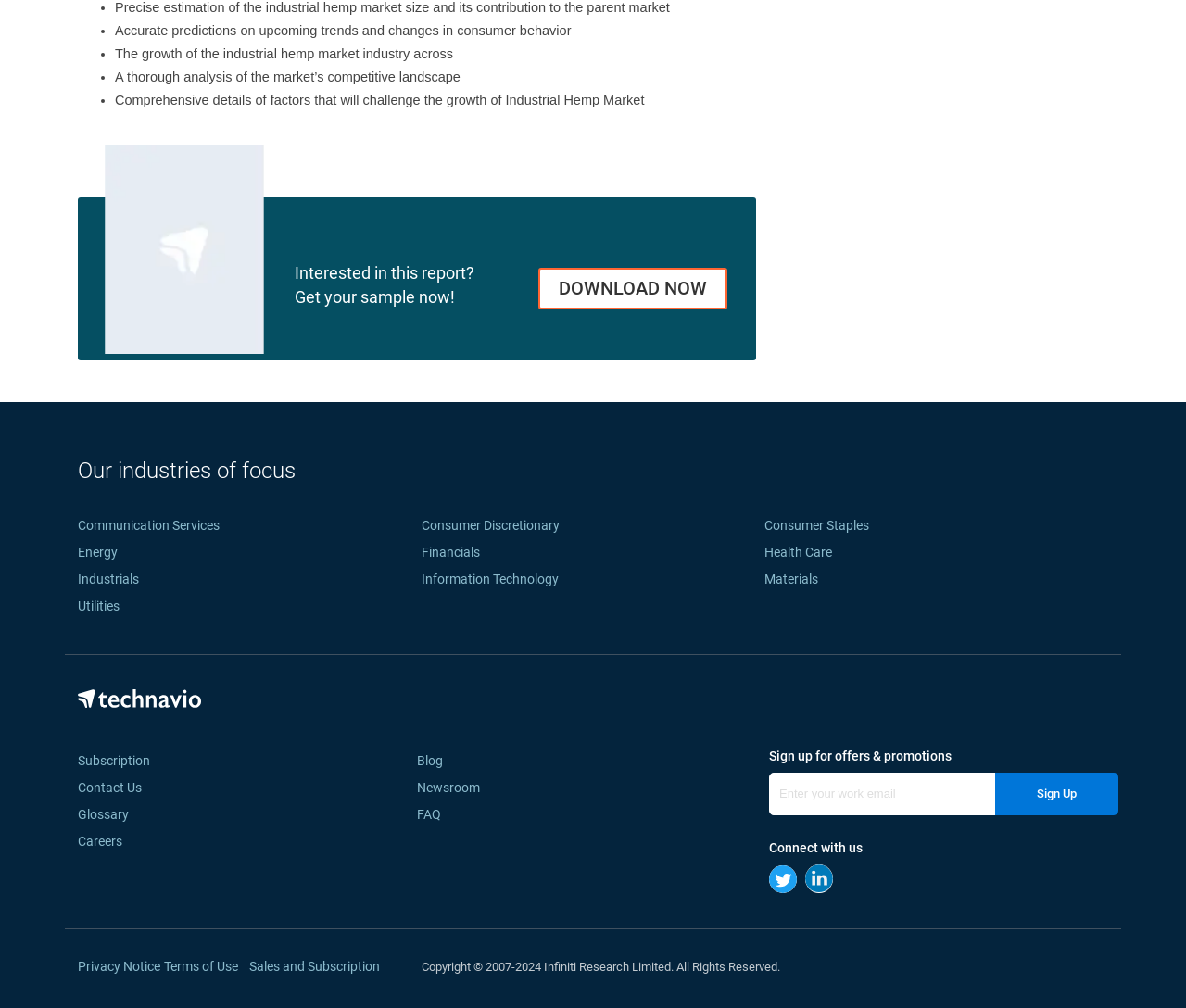Identify the bounding box coordinates of the HTML element based on this description: "alt="Baby Hands Productions, Inc."".

None